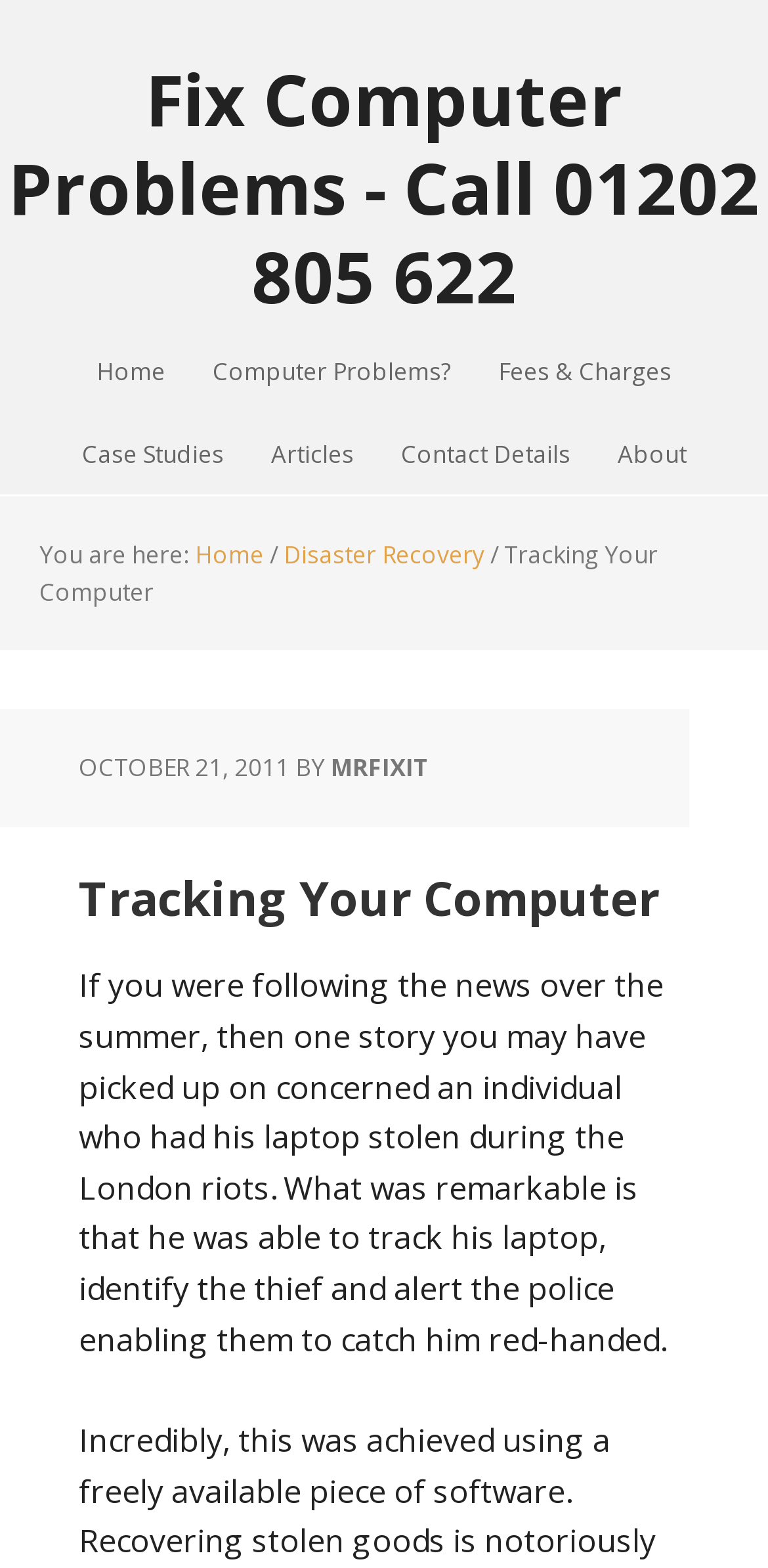Please give a concise answer to this question using a single word or phrase: 
What is the phone number for fixing computer problems?

01202 805 622